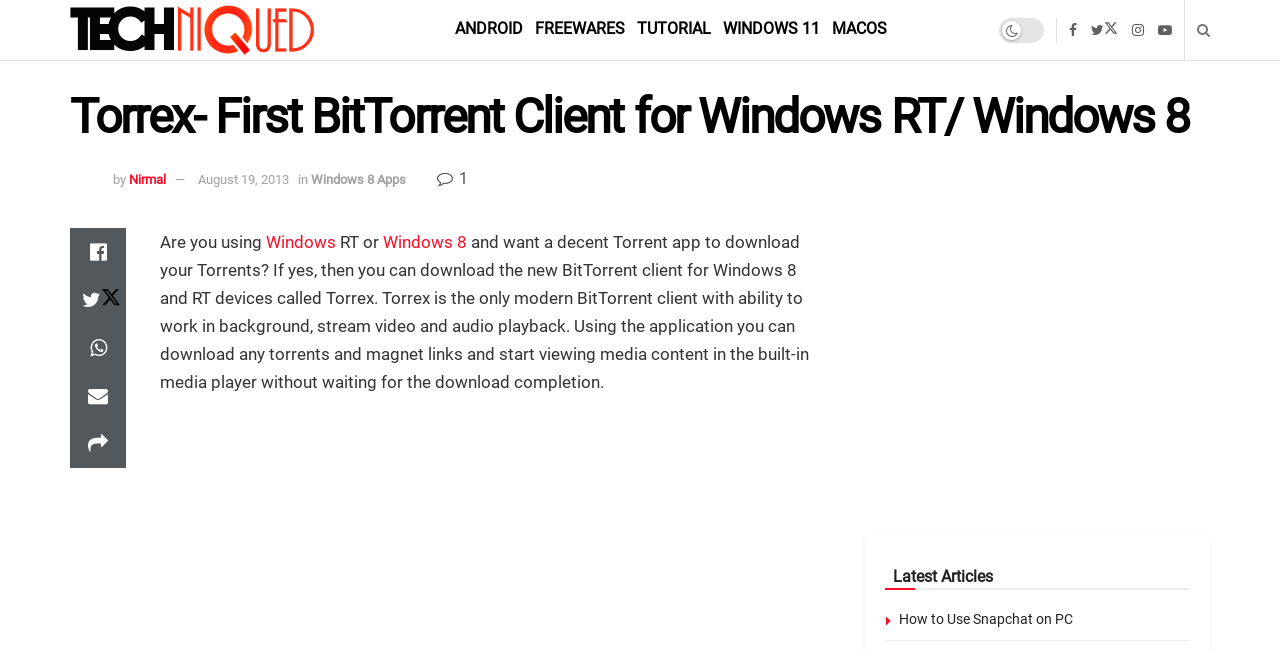Answer the following inquiry with a single word or phrase:
What is the category of the article 'How to Use Snapchat on PC'?

Latest Articles